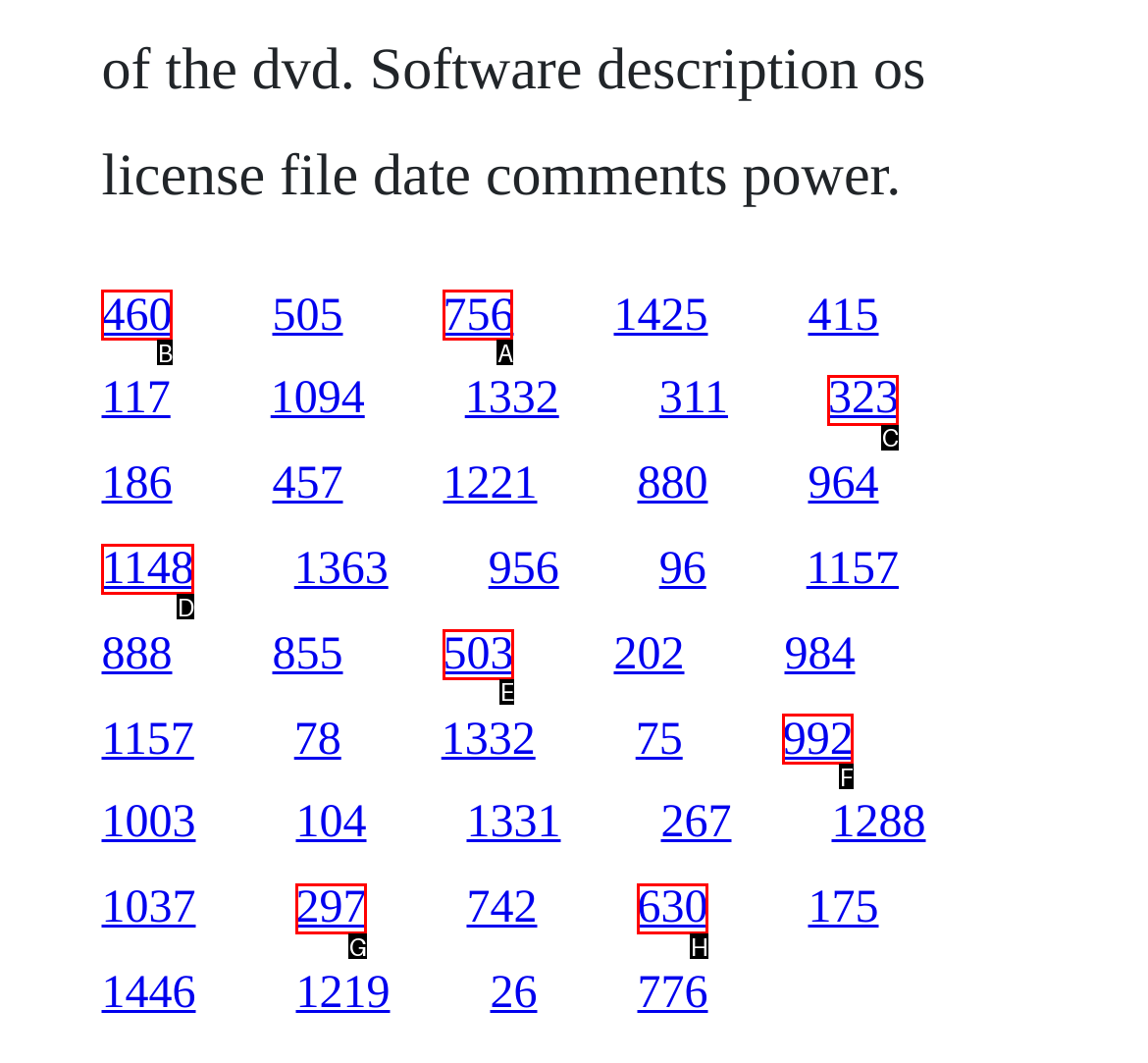For the instruction: go to the third link, which HTML element should be clicked?
Respond with the letter of the appropriate option from the choices given.

A